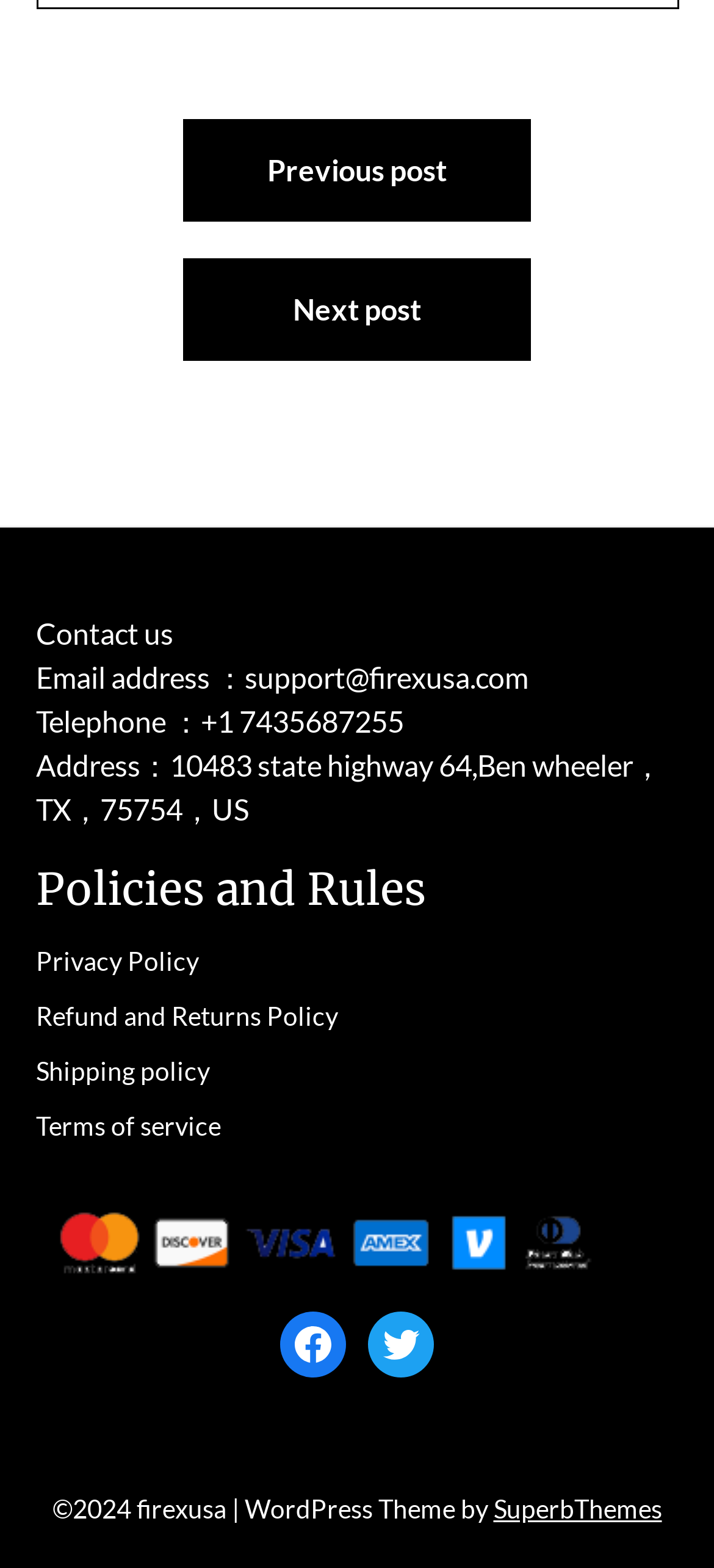Locate the bounding box coordinates of the element I should click to achieve the following instruction: "Click the 'Computer & Accessories' category".

None